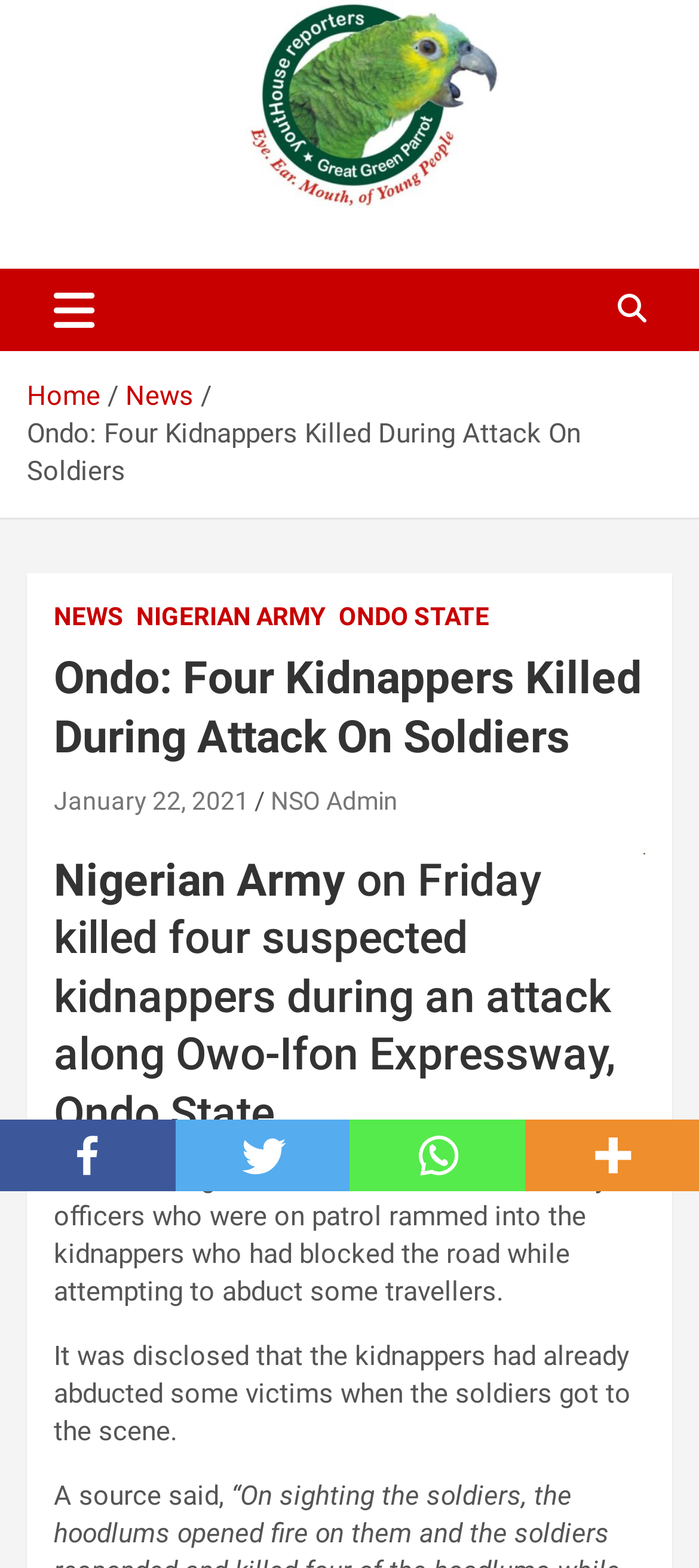Determine the bounding box coordinates for the region that must be clicked to execute the following instruction: "Go to 'Home' page".

[0.038, 0.243, 0.144, 0.263]